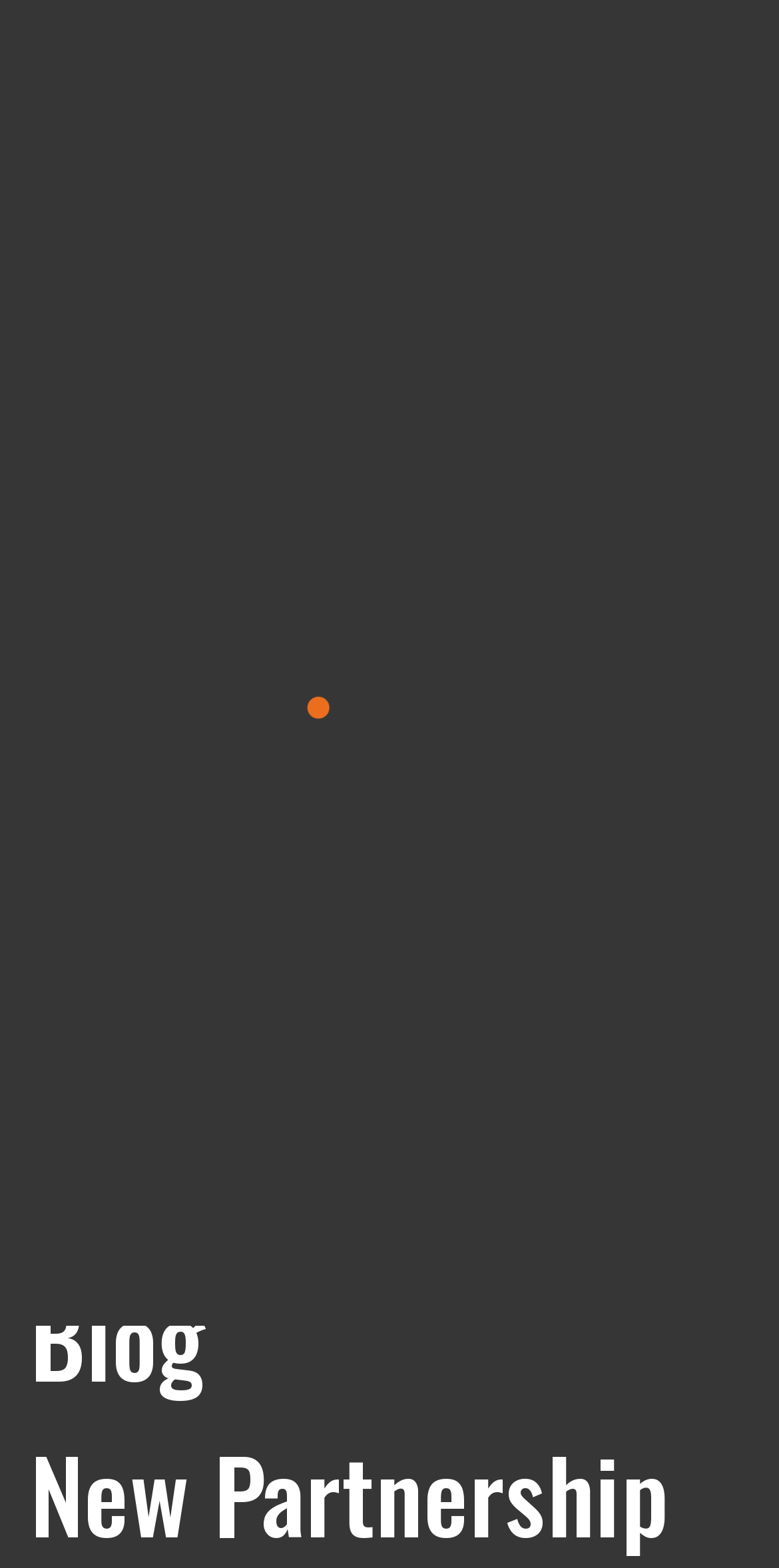Please specify the coordinates of the bounding box for the element that should be clicked to carry out this instruction: "Login to the system". The coordinates must be four float numbers between 0 and 1, formatted as [left, top, right, bottom].

[0.671, 0.112, 0.763, 0.138]